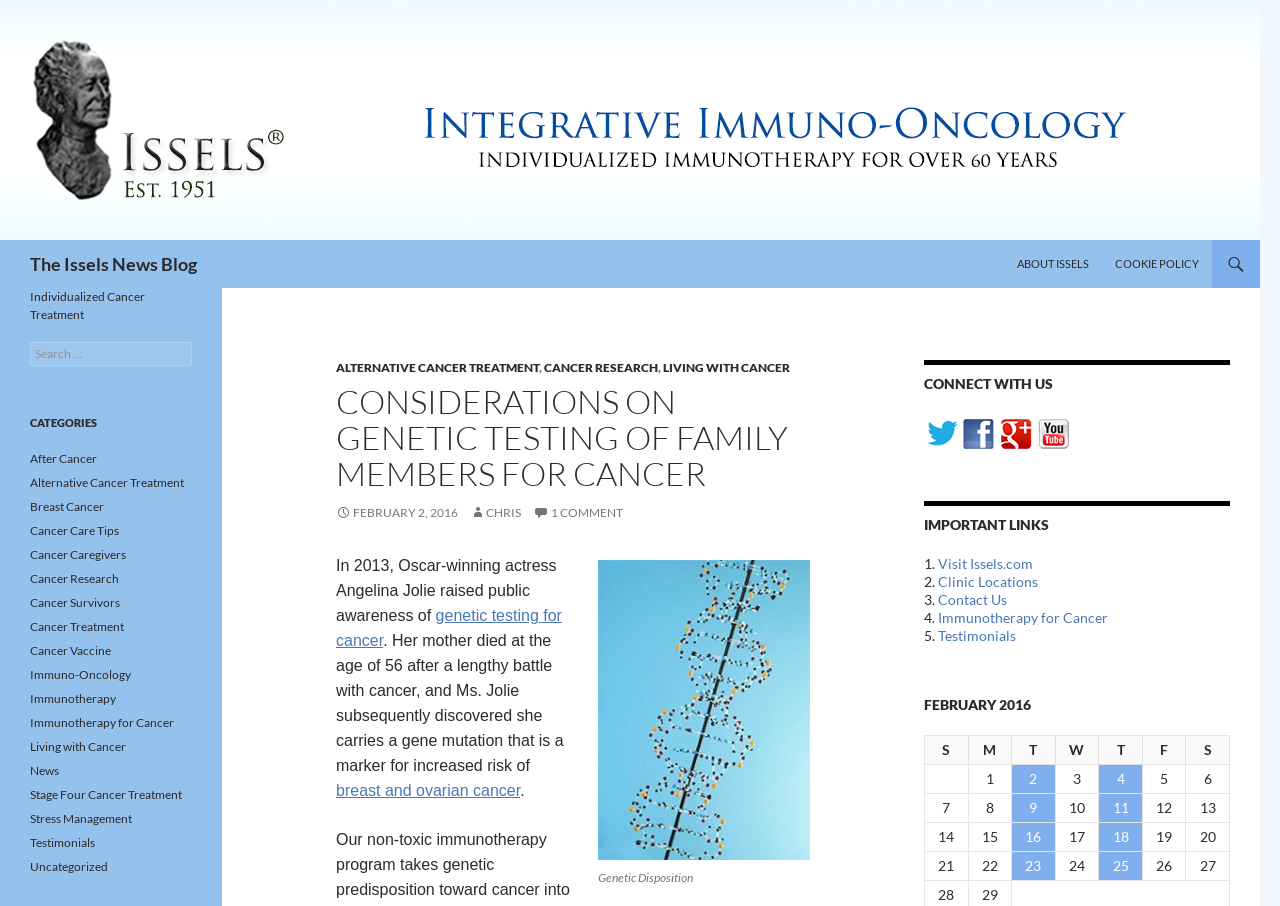Locate the bounding box coordinates of the area to click to fulfill this instruction: "Click the 'Contact Us' link". The bounding box should be presented as four float numbers between 0 and 1, in the order [left, top, right, bottom].

[0.733, 0.652, 0.787, 0.671]